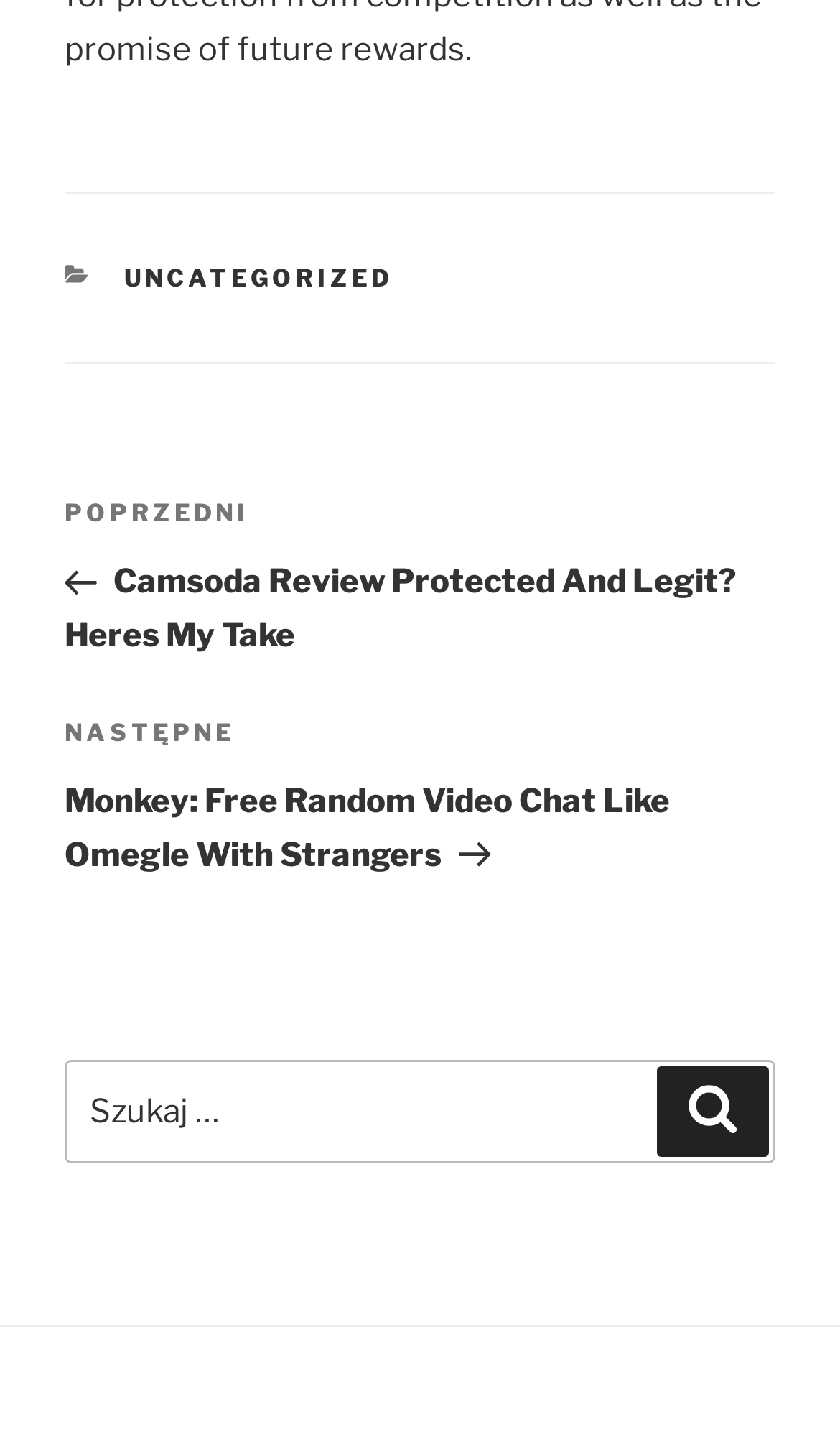Using the information in the image, could you please answer the following question in detail:
What is the category of the current post?

I found the category of the current post by looking at the footer section of the webpage, where I saw a link with the text 'UNCATEGORIZED'.